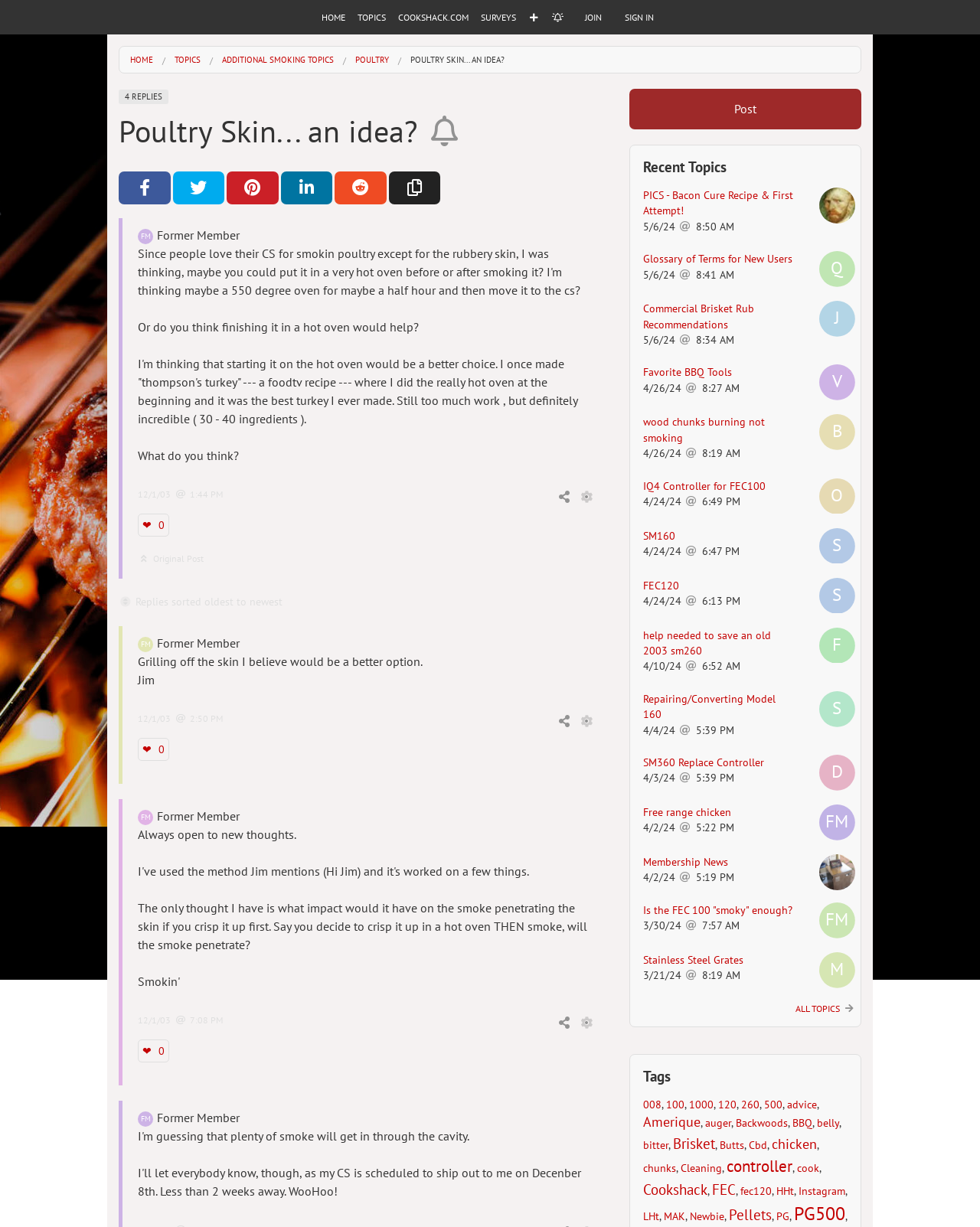Pinpoint the bounding box coordinates of the area that must be clicked to complete this instruction: "Click on the 'POULTRY' link".

[0.362, 0.044, 0.397, 0.053]